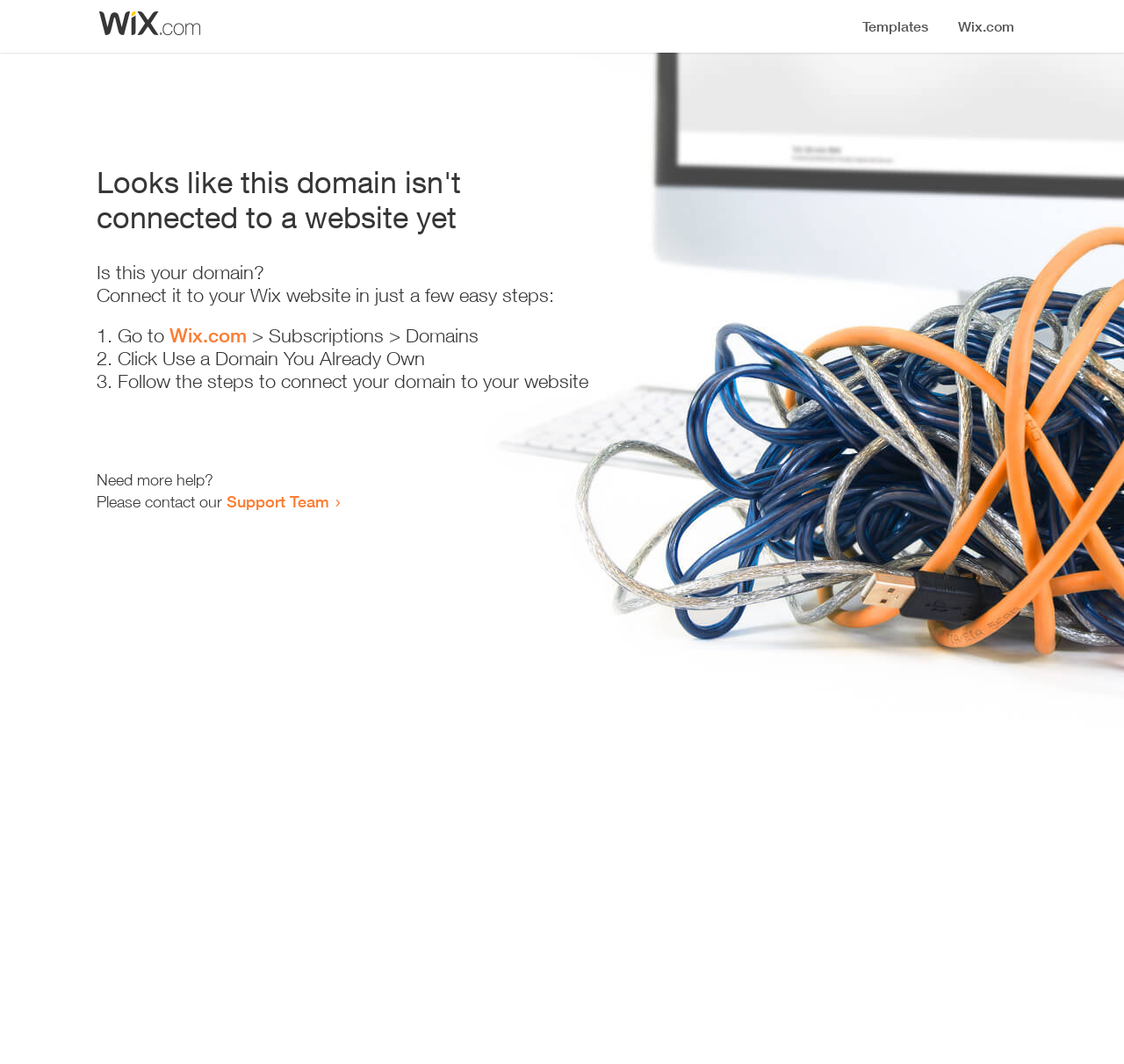What should I do first to connect my domain?
Look at the image and provide a short answer using one word or a phrase.

Go to Wix.com